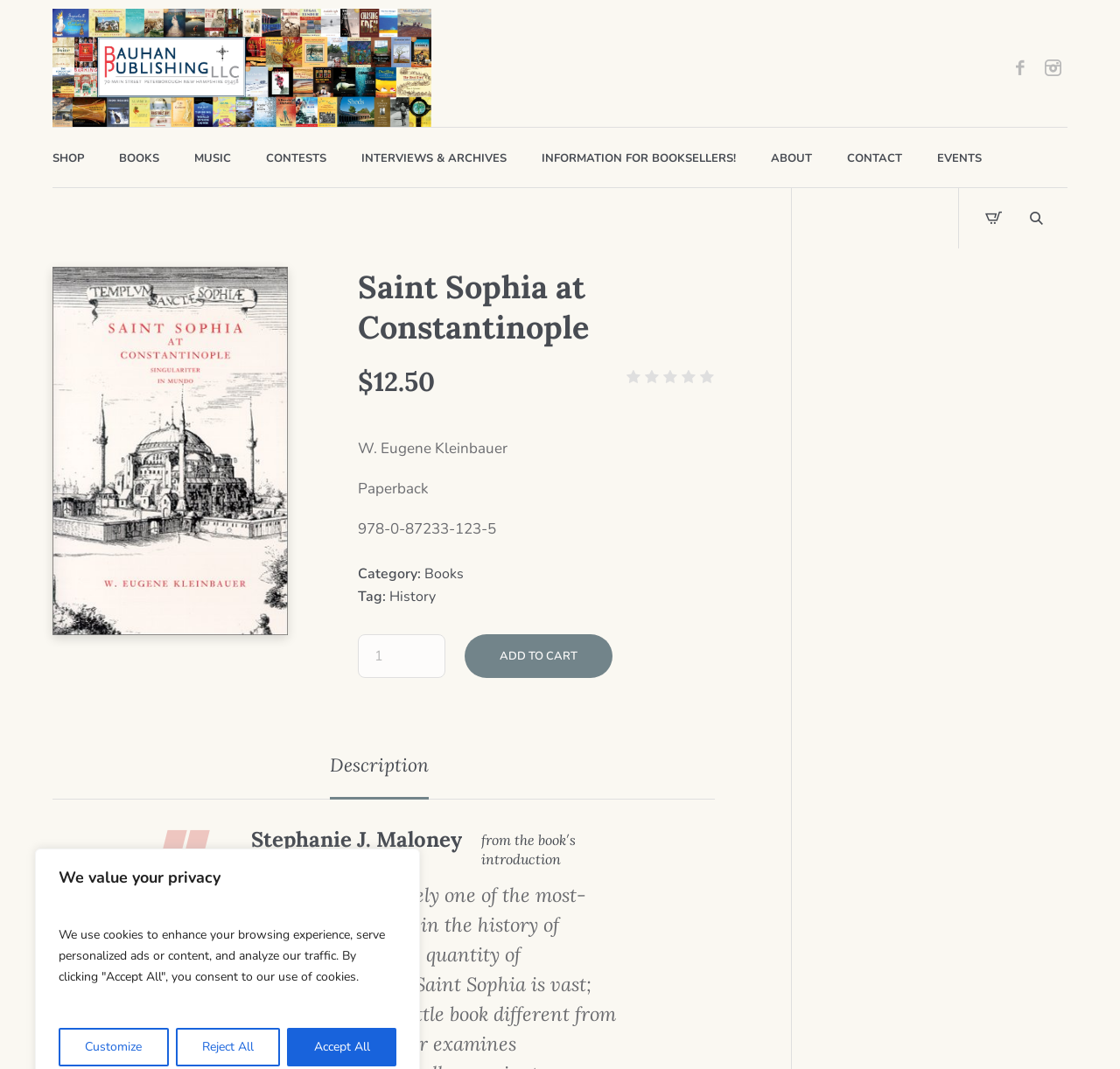Provide a single word or phrase answer to the question: 
What is the author of the book?

W. Eugene Kleinbauer